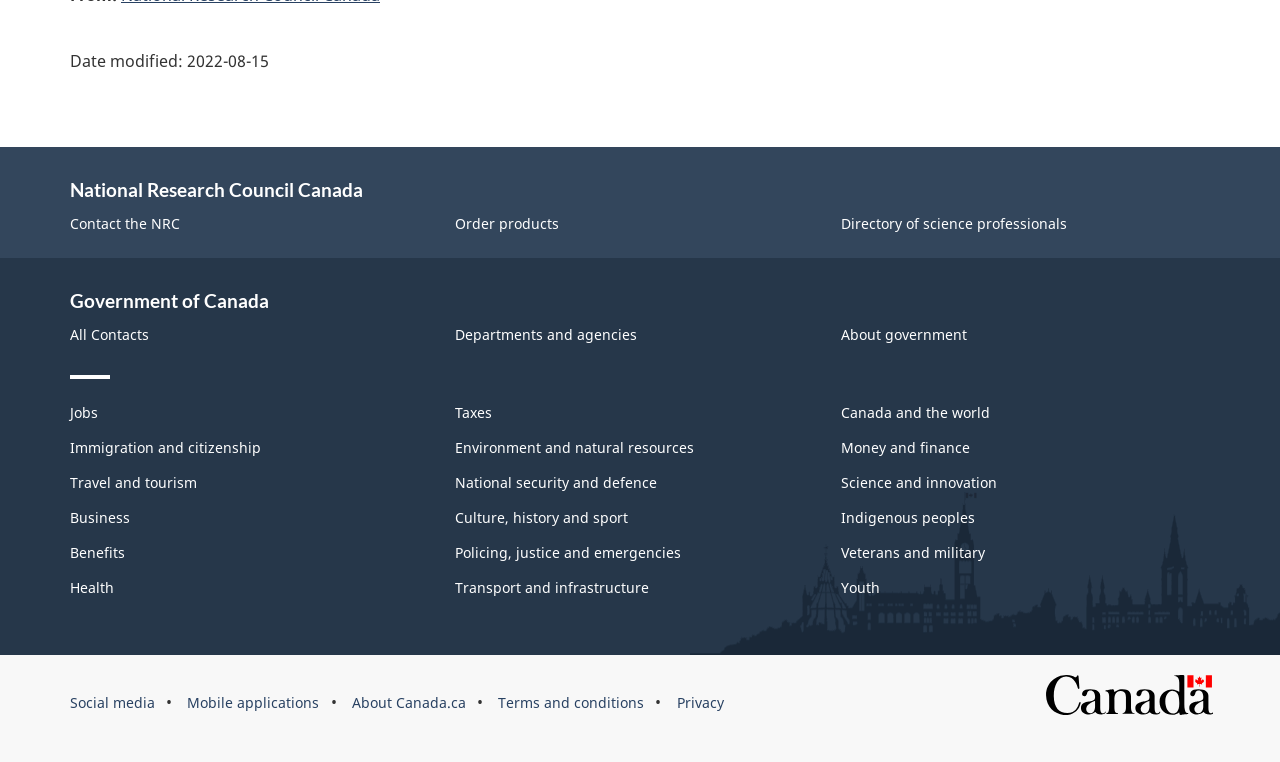Please identify the bounding box coordinates of the clickable area that will fulfill the following instruction: "go to Maison". The coordinates should be in the format of four float numbers between 0 and 1, i.e., [left, top, right, bottom].

None